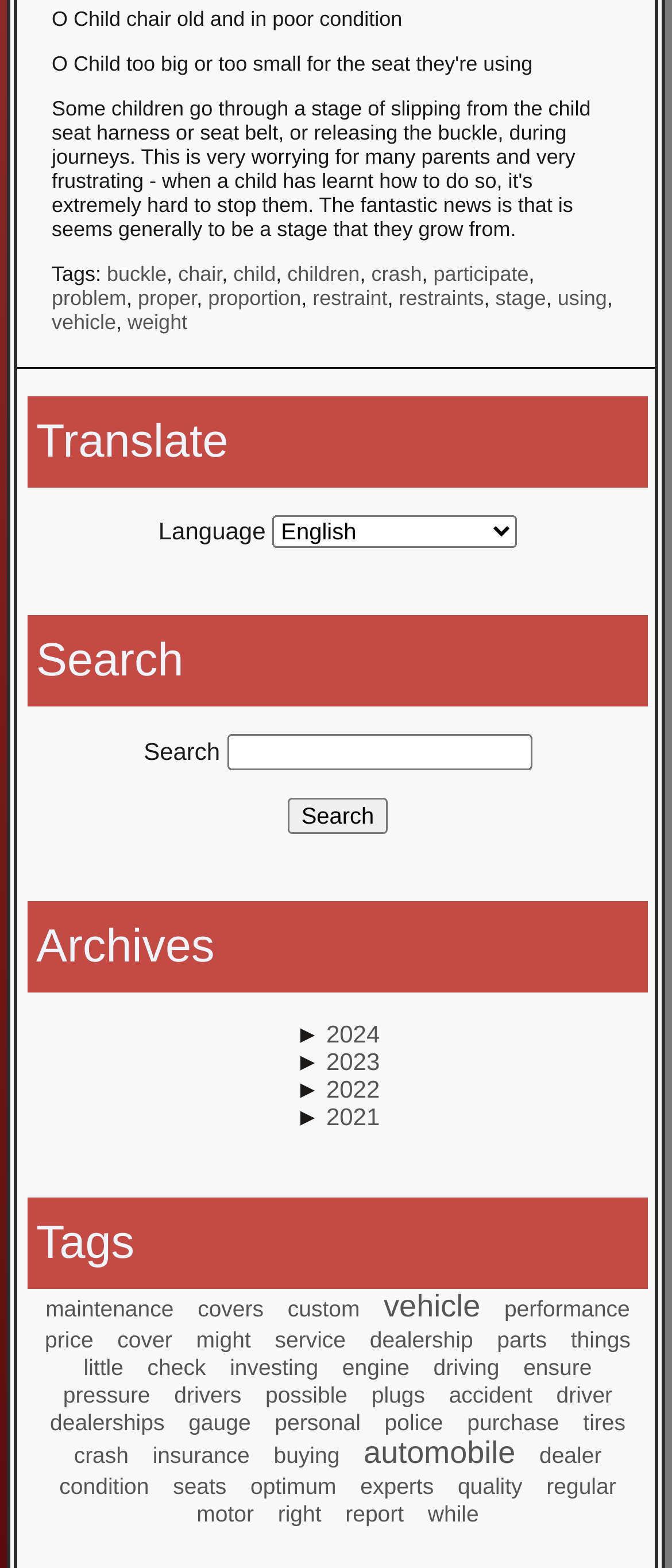Identify the bounding box coordinates for the element you need to click to achieve the following task: "Click on the '2024' archive". Provide the bounding box coordinates as four float numbers between 0 and 1, in the form [left, top, right, bottom].

[0.485, 0.651, 0.565, 0.668]